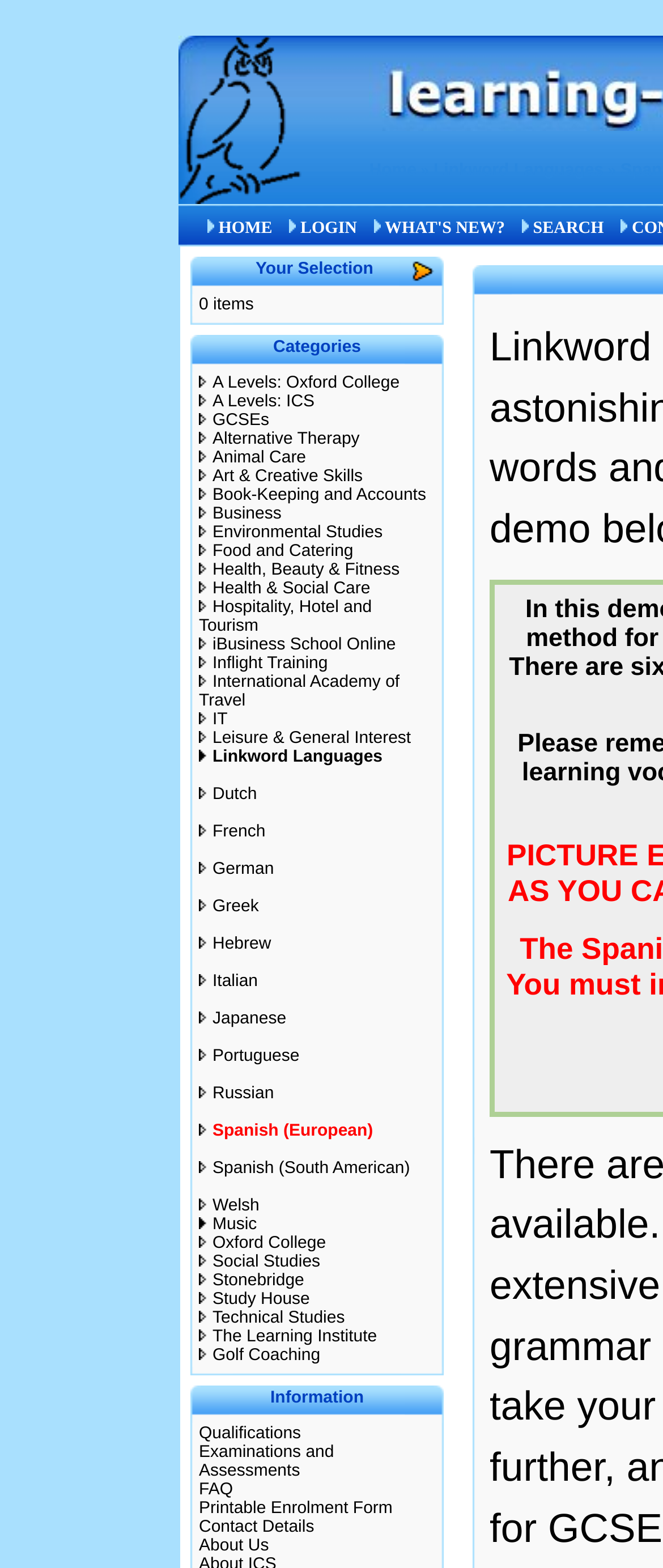What is the name of the link at the top right corner?
Give a single word or phrase answer based on the content of the image.

Linkword Languages